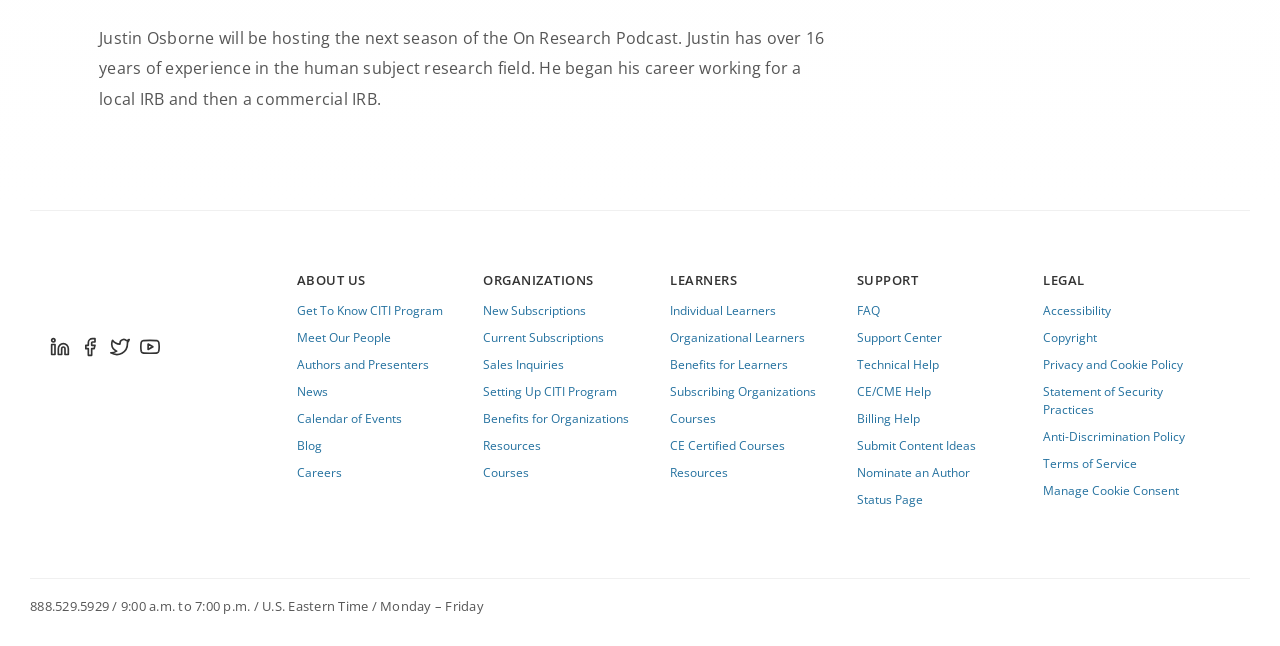Provide the bounding box coordinates of the section that needs to be clicked to accomplish the following instruction: "Contact CITI at 888.529.5929."

[0.023, 0.924, 0.378, 0.952]